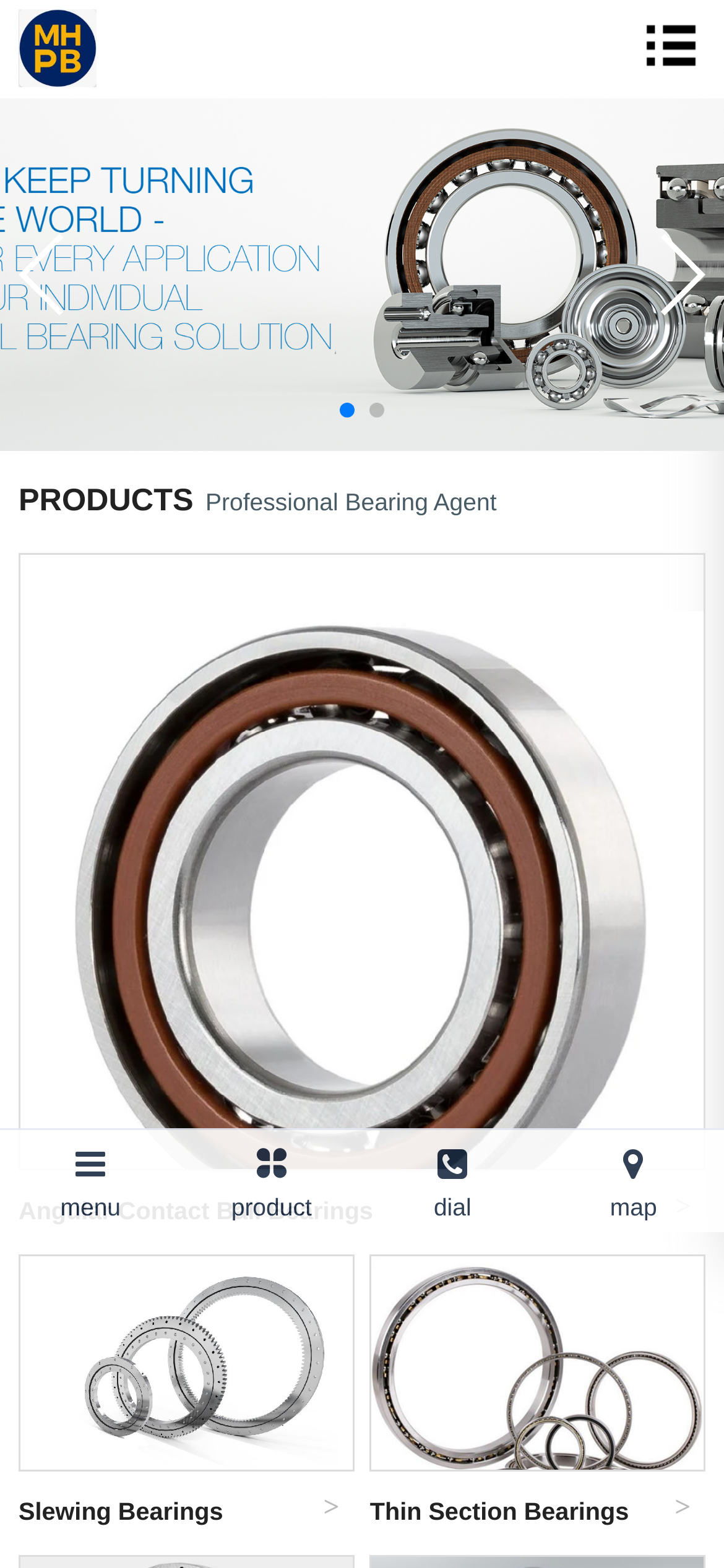Based on the element description "aria-label="Previous slide"", predict the bounding box coordinates of the UI element.

[0.026, 0.149, 0.095, 0.201]